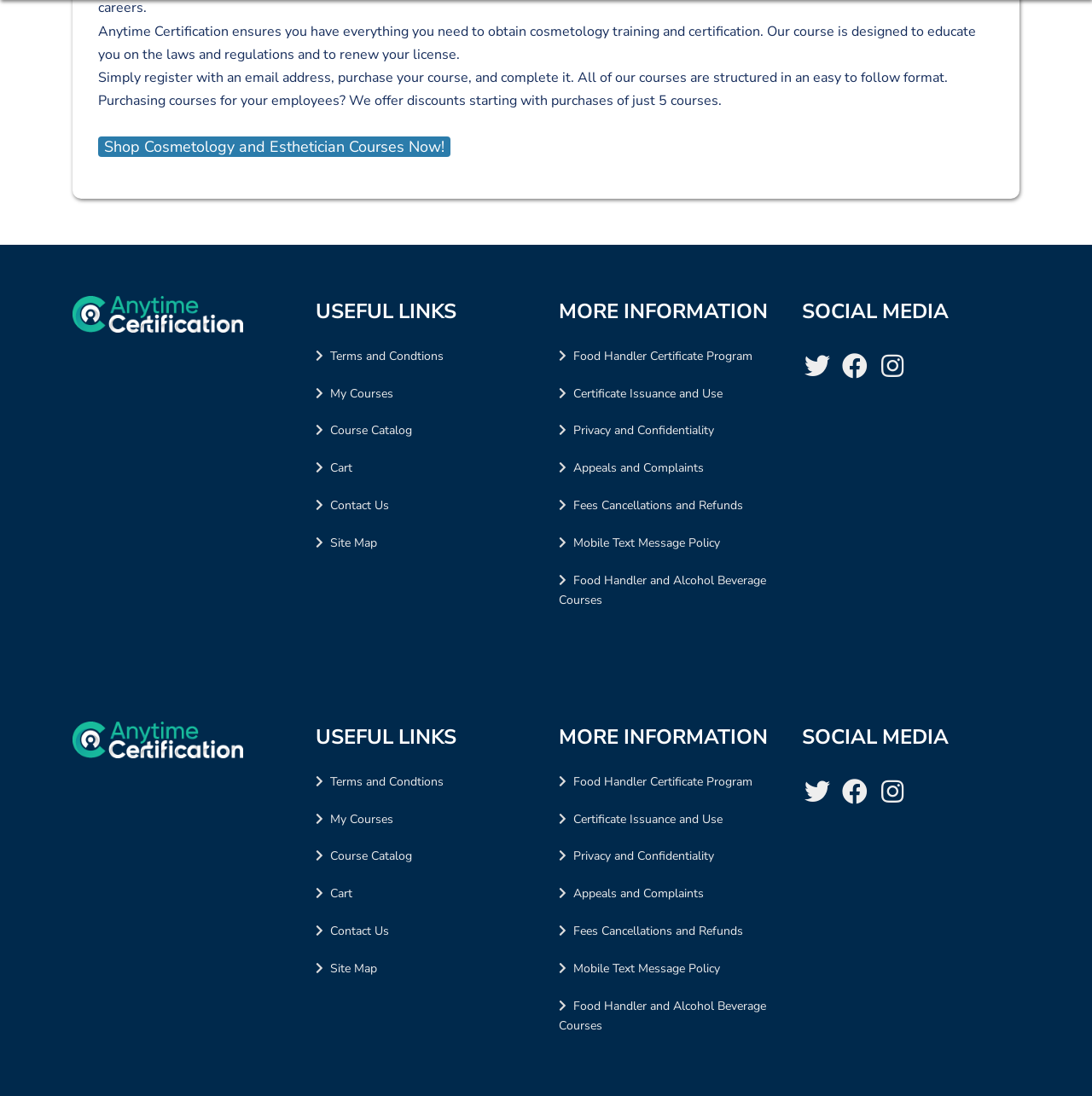What is the name of the program mentioned in the 'MORE INFORMATION' section?
Using the image as a reference, deliver a detailed and thorough answer to the question.

In the 'MORE INFORMATION' section, I found a link with the text 'Food Handler Certificate Program', which suggests that it is a program offered by Anytime Certification.